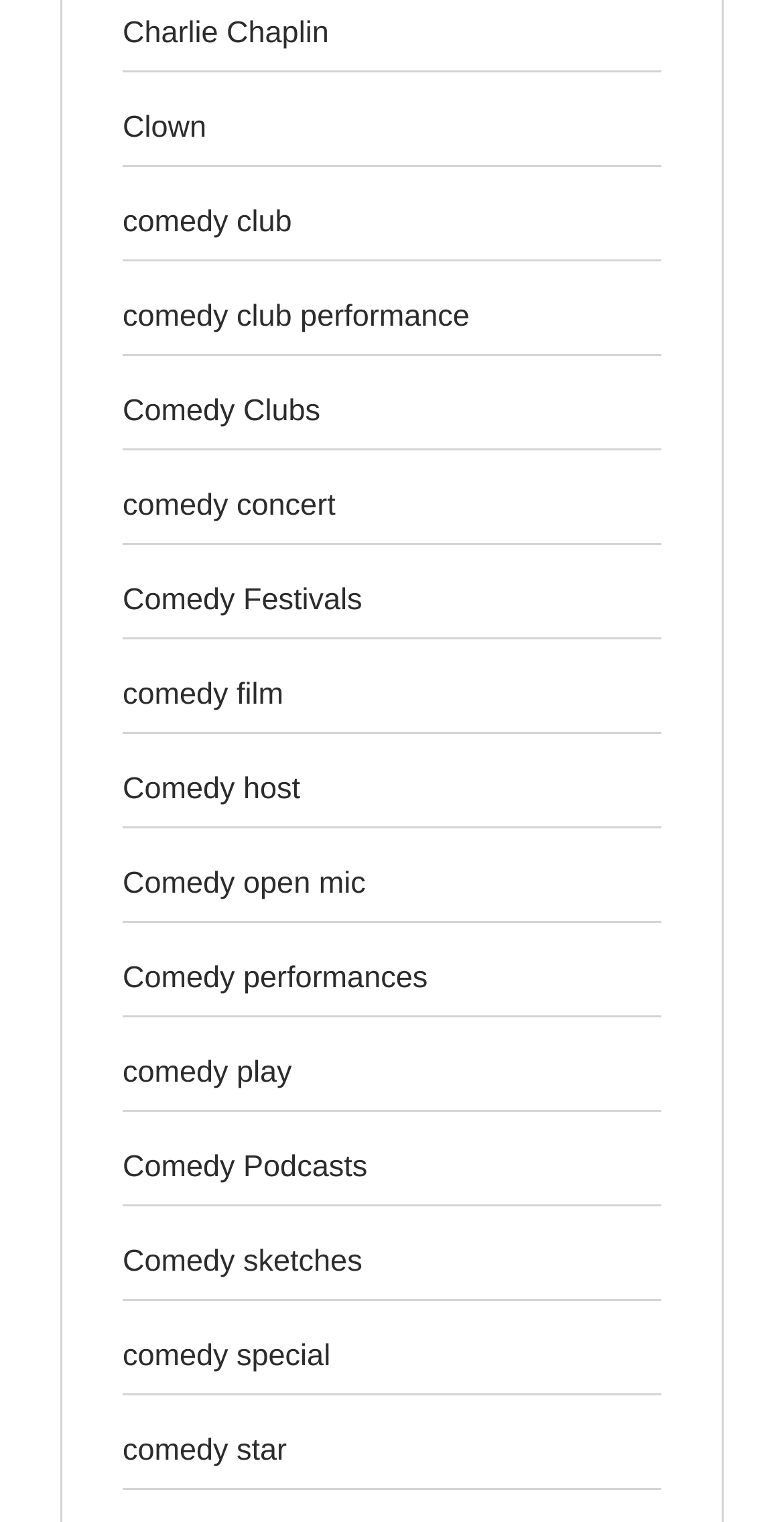Can you show the bounding box coordinates of the region to click on to complete the task described in the instruction: "learn about comedy hosts"?

[0.156, 0.508, 0.383, 0.53]